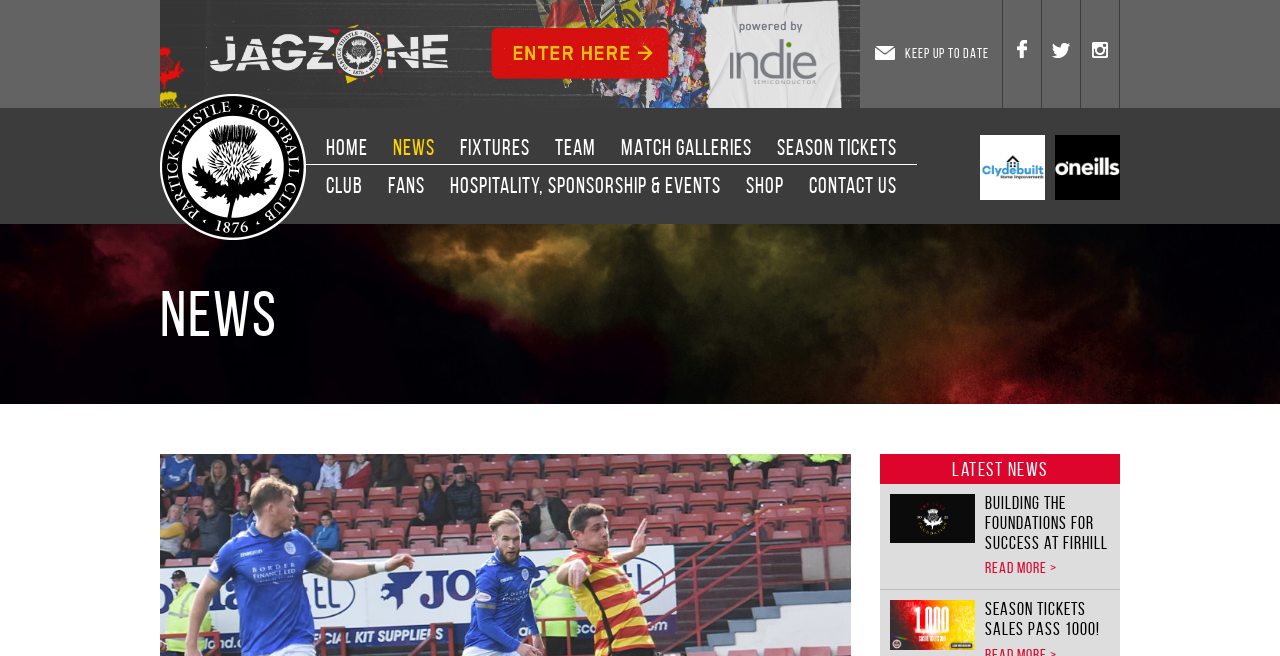Given the element description: "Match Galleries", predict the bounding box coordinates of the UI element it refers to, using four float numbers between 0 and 1, i.e., [left, top, right, bottom].

[0.481, 0.206, 0.603, 0.242]